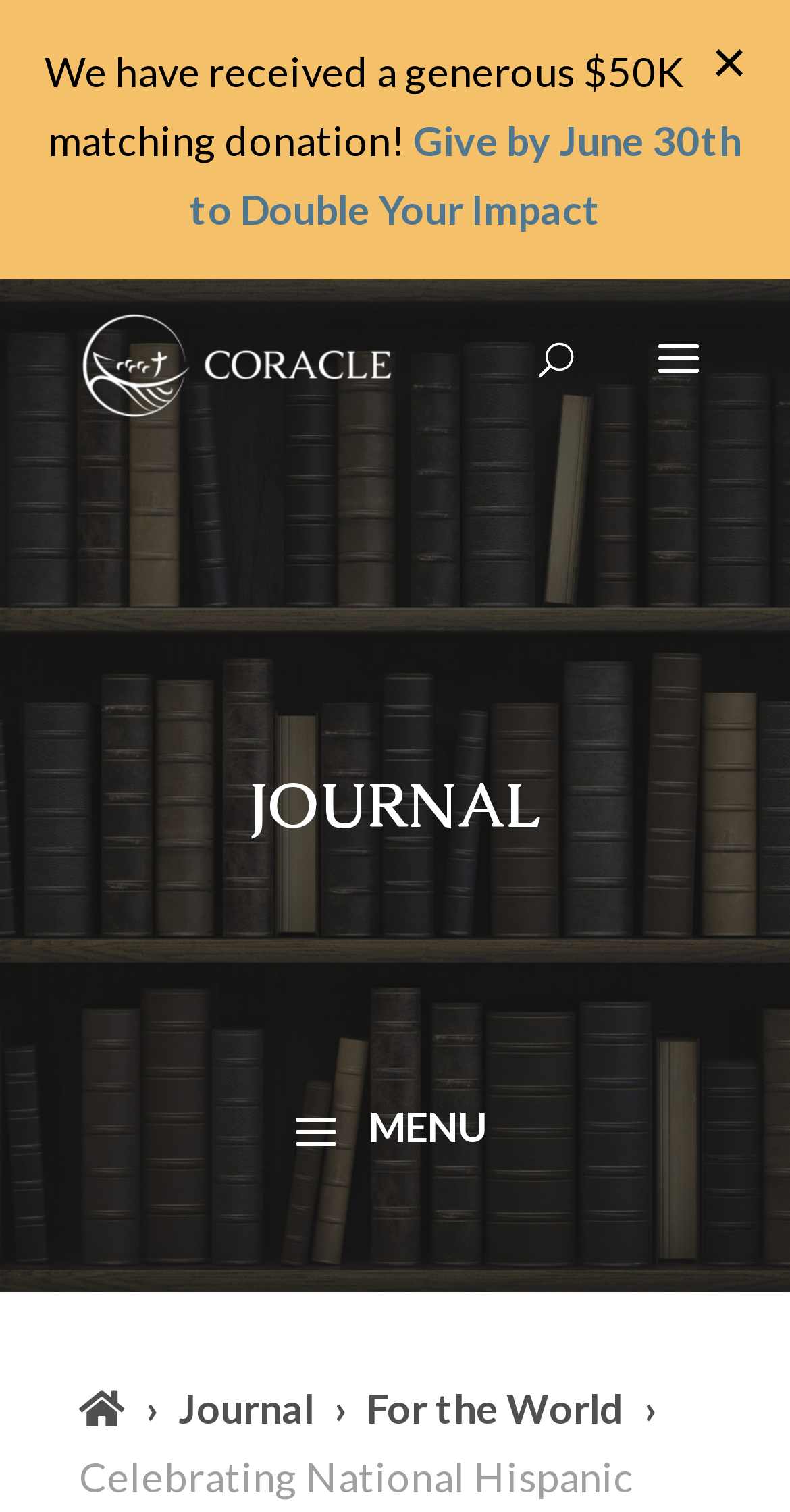Answer succinctly with a single word or phrase:
How much is the matching donation?

$50K